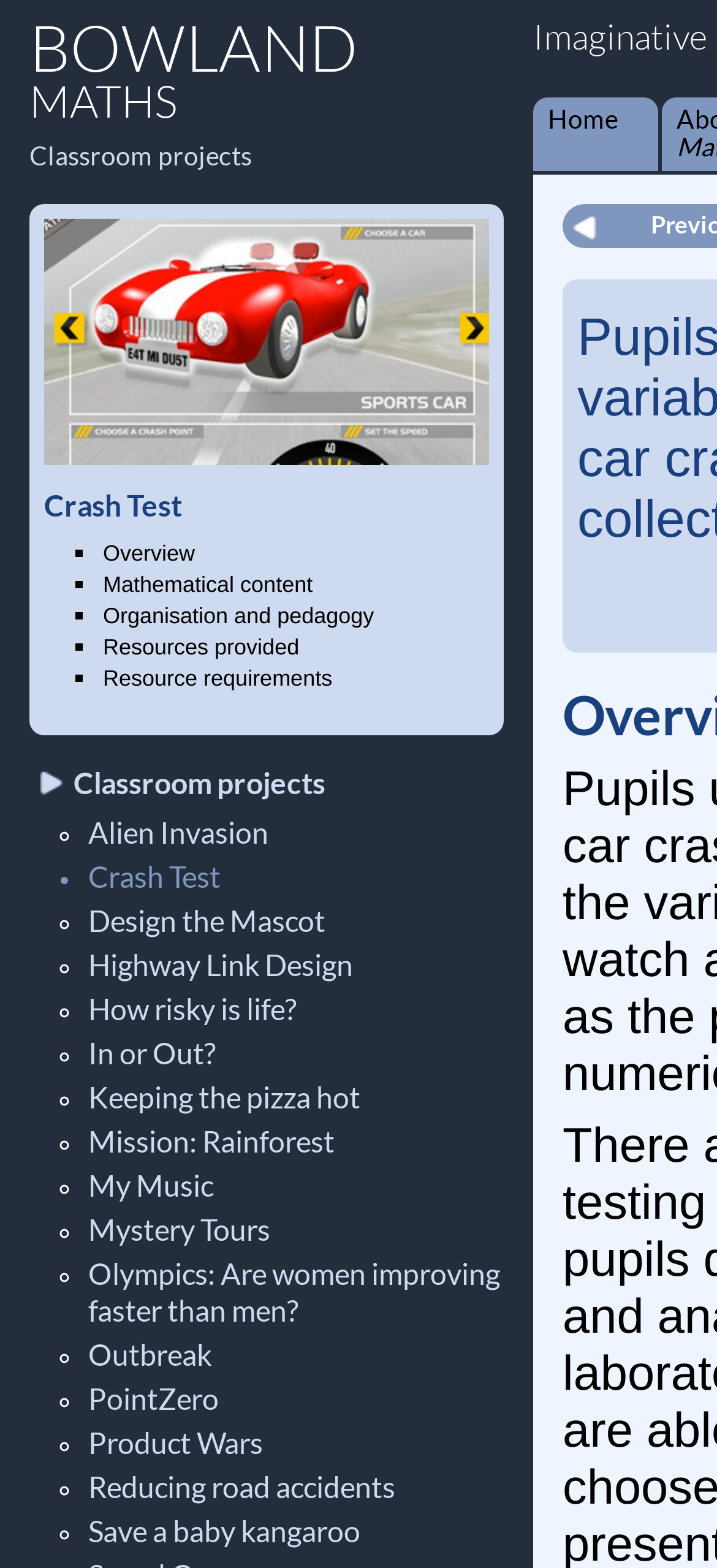Find the bounding box coordinates of the area that needs to be clicked in order to achieve the following instruction: "Explore the 'Alien Invasion' classroom project". The coordinates should be specified as four float numbers between 0 and 1, i.e., [left, top, right, bottom].

[0.123, 0.519, 0.374, 0.542]